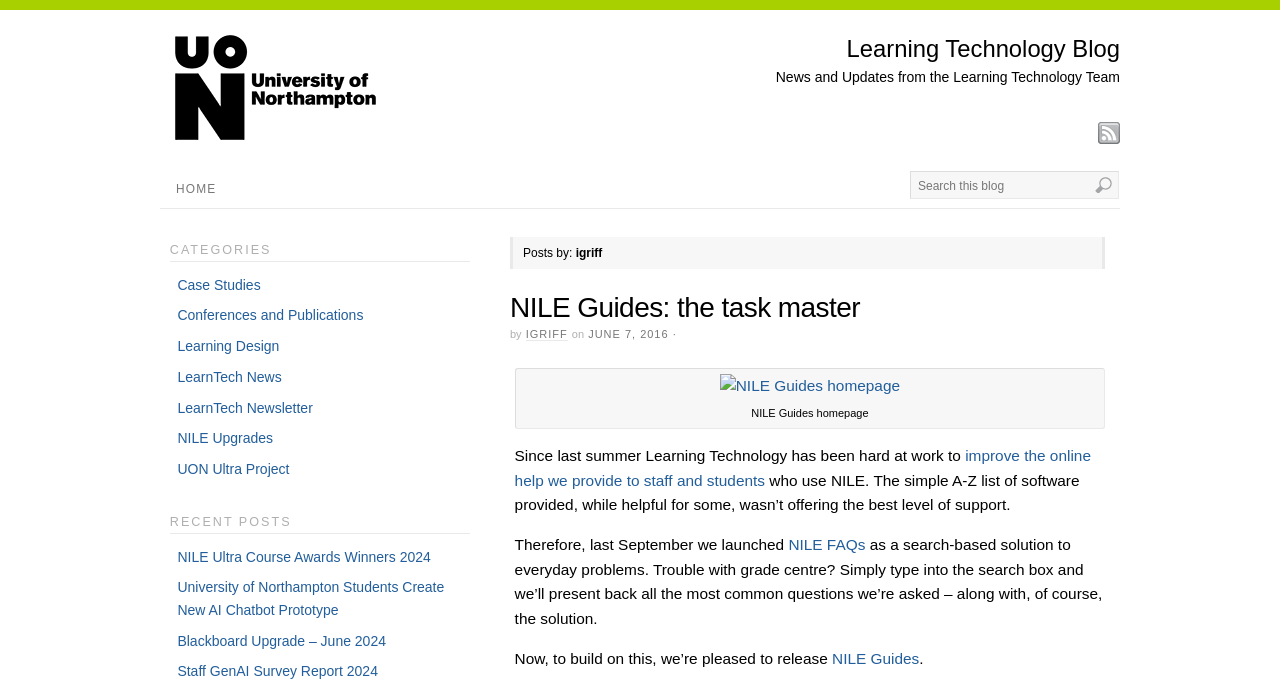Predict the bounding box for the UI component with the following description: "LearnTech News".

[0.139, 0.543, 0.22, 0.567]